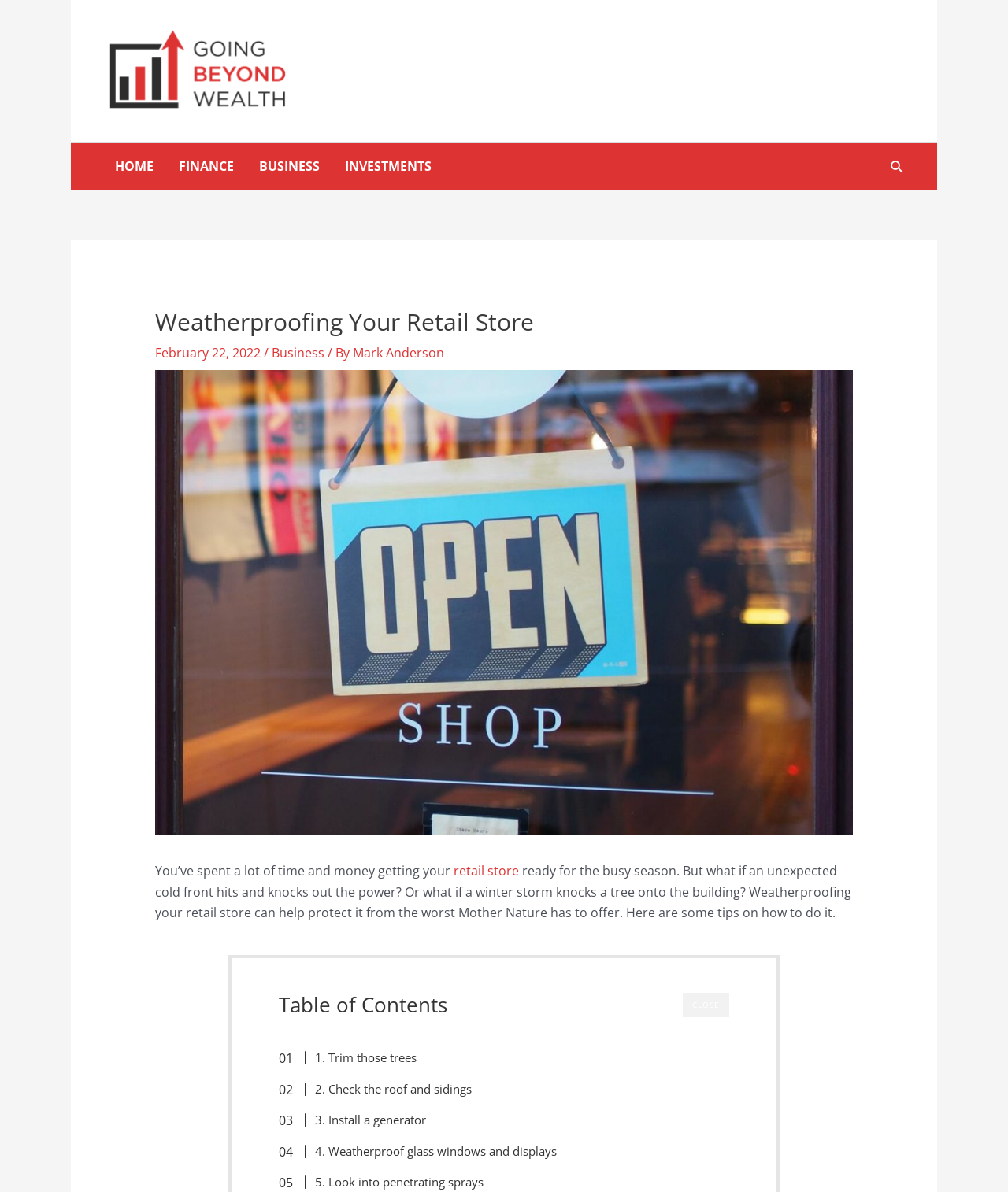Provide the bounding box coordinates for the UI element described in this sentence: "Investments". The coordinates should be four float values between 0 and 1, i.e., [left, top, right, bottom].

[0.33, 0.12, 0.441, 0.159]